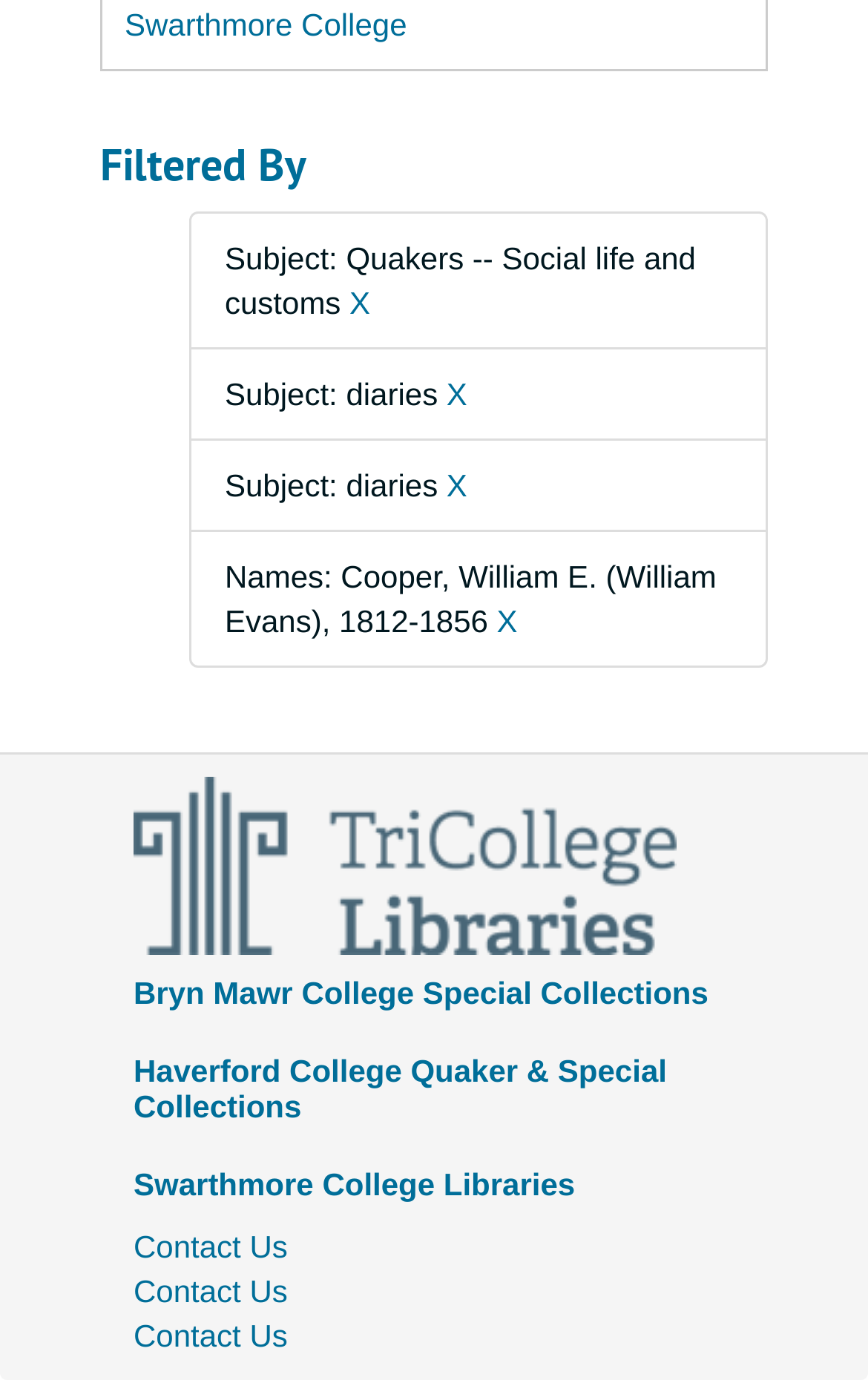Could you highlight the region that needs to be clicked to execute the instruction: "Contact Us"?

[0.154, 0.891, 0.331, 0.917]